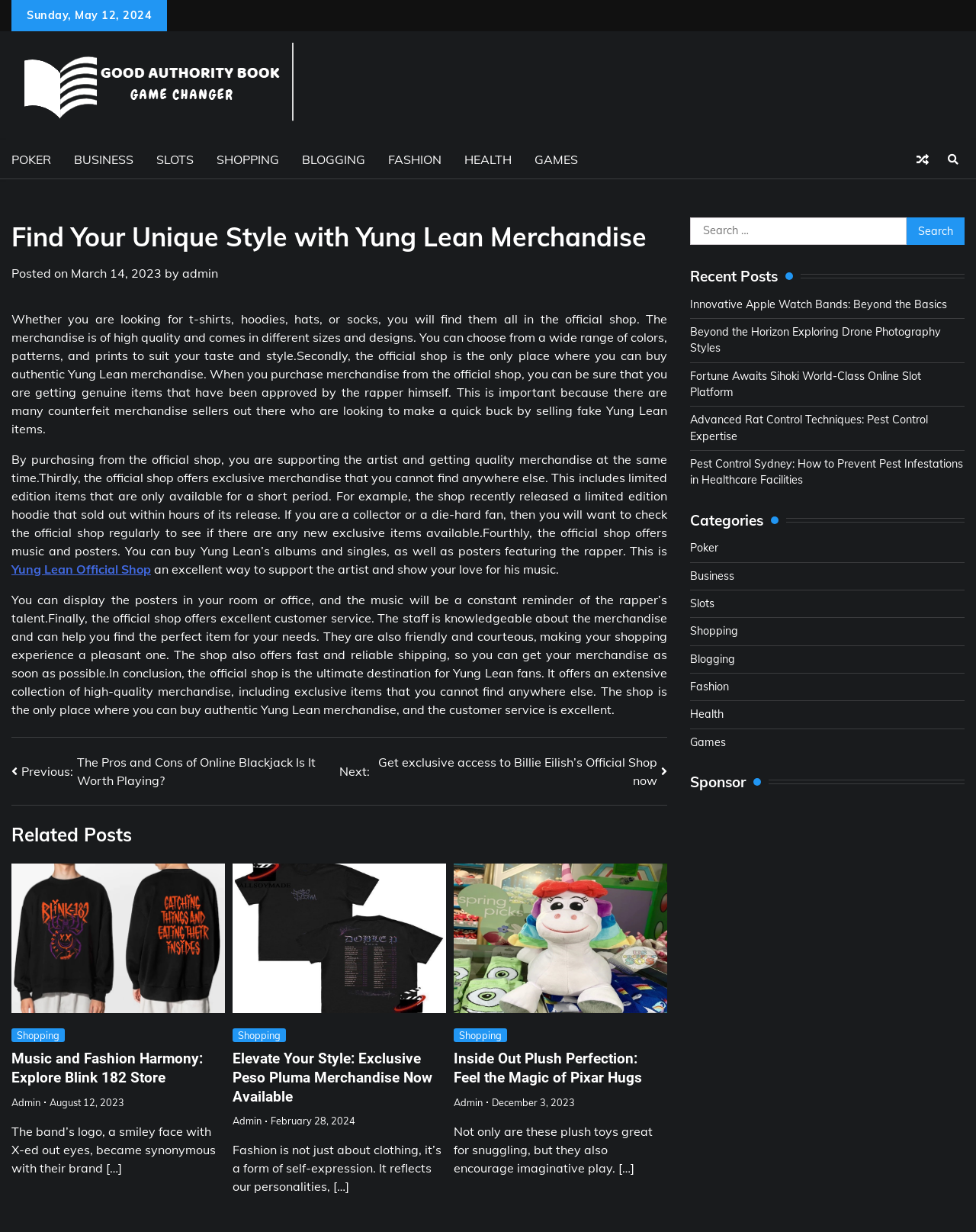What is the name of the rapper mentioned in the first article?
Give a single word or phrase answer based on the content of the image.

Yung Lean